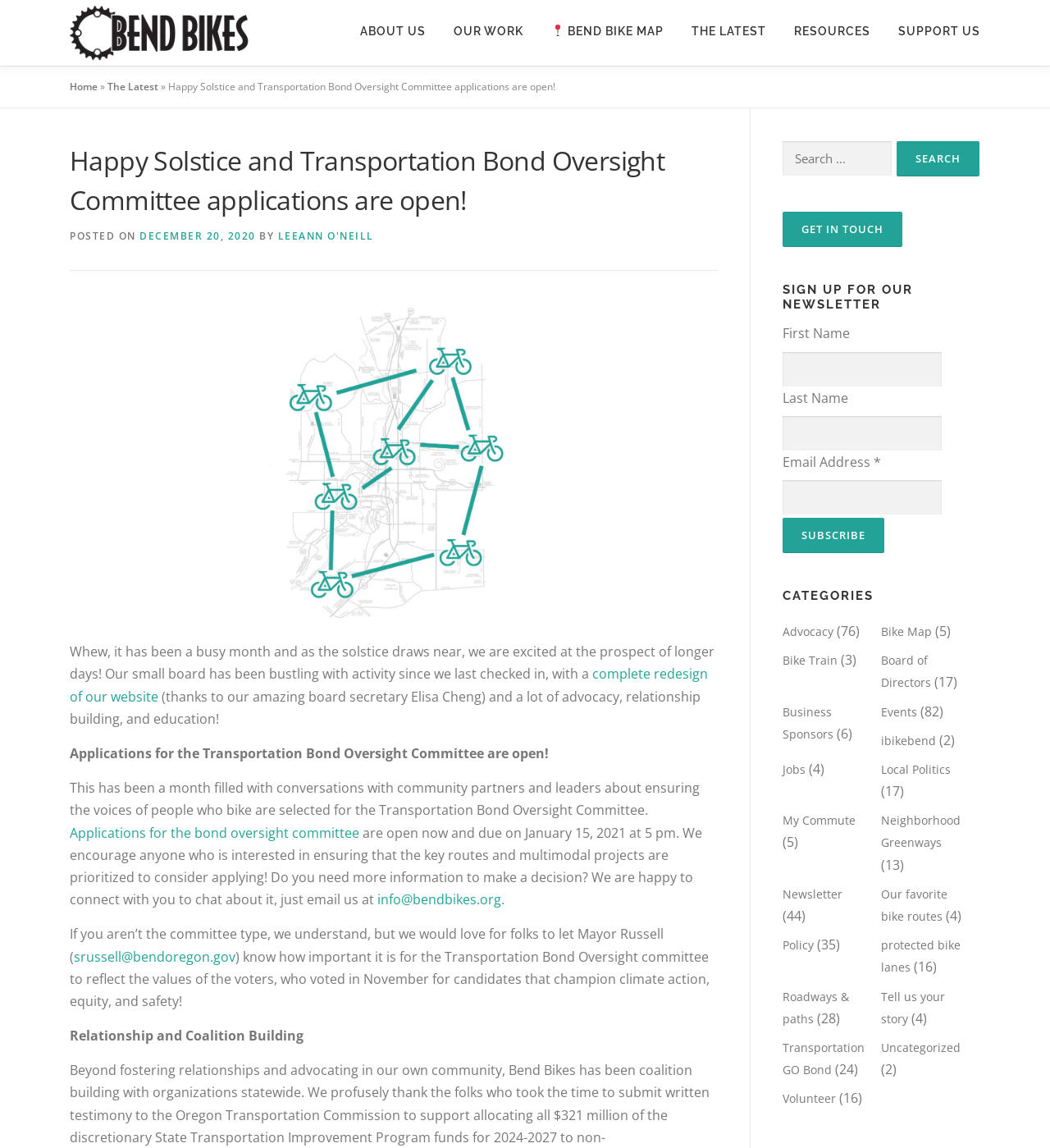Highlight the bounding box coordinates of the region I should click on to meet the following instruction: "Read about the Transportation Bond Oversight Committee applications".

[0.066, 0.648, 0.523, 0.664]